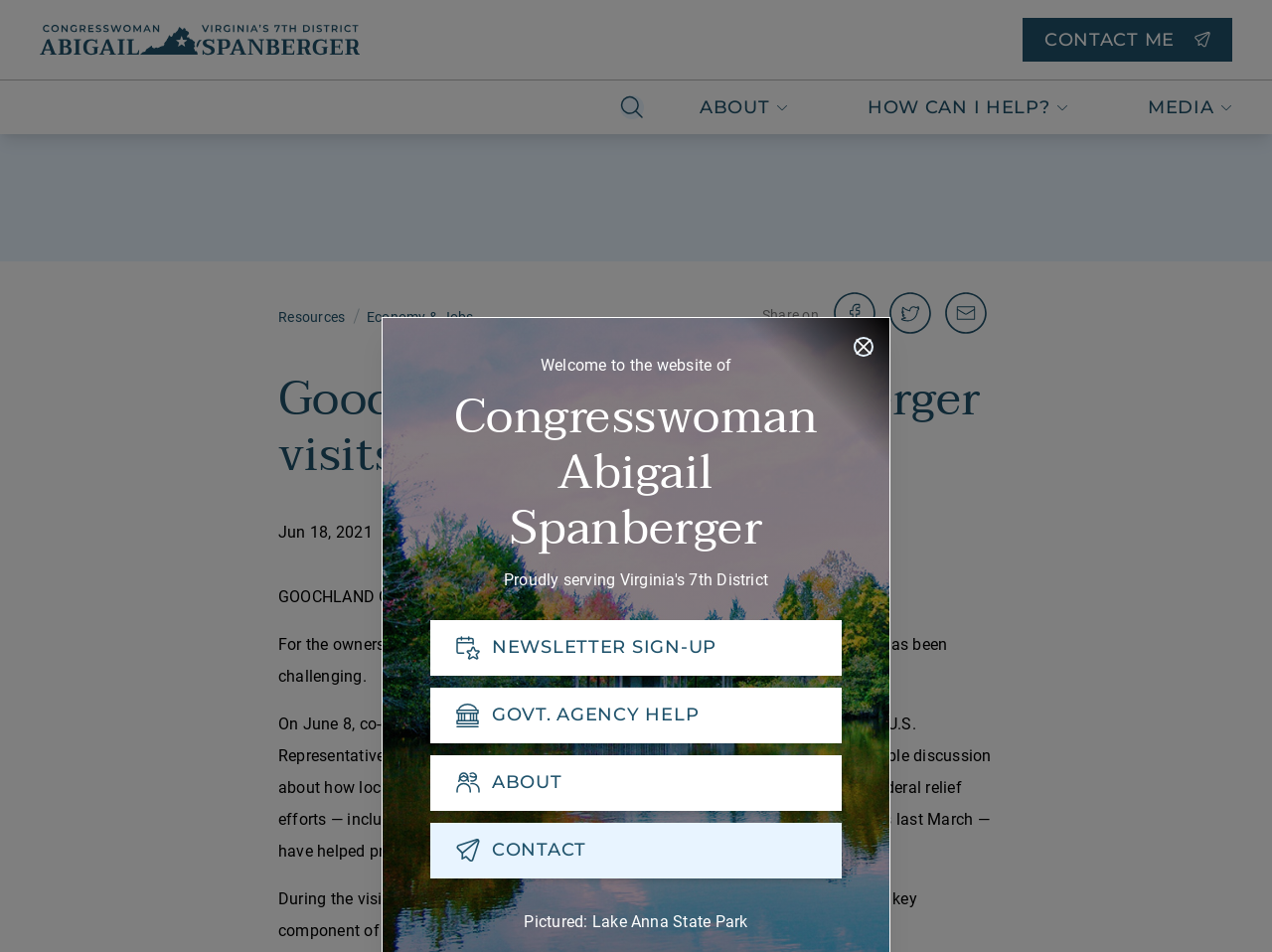Determine the bounding box of the UI element mentioned here: "Contact Me". The coordinates must be in the format [left, top, right, bottom] with values ranging from 0 to 1.

[0.804, 0.019, 0.969, 0.065]